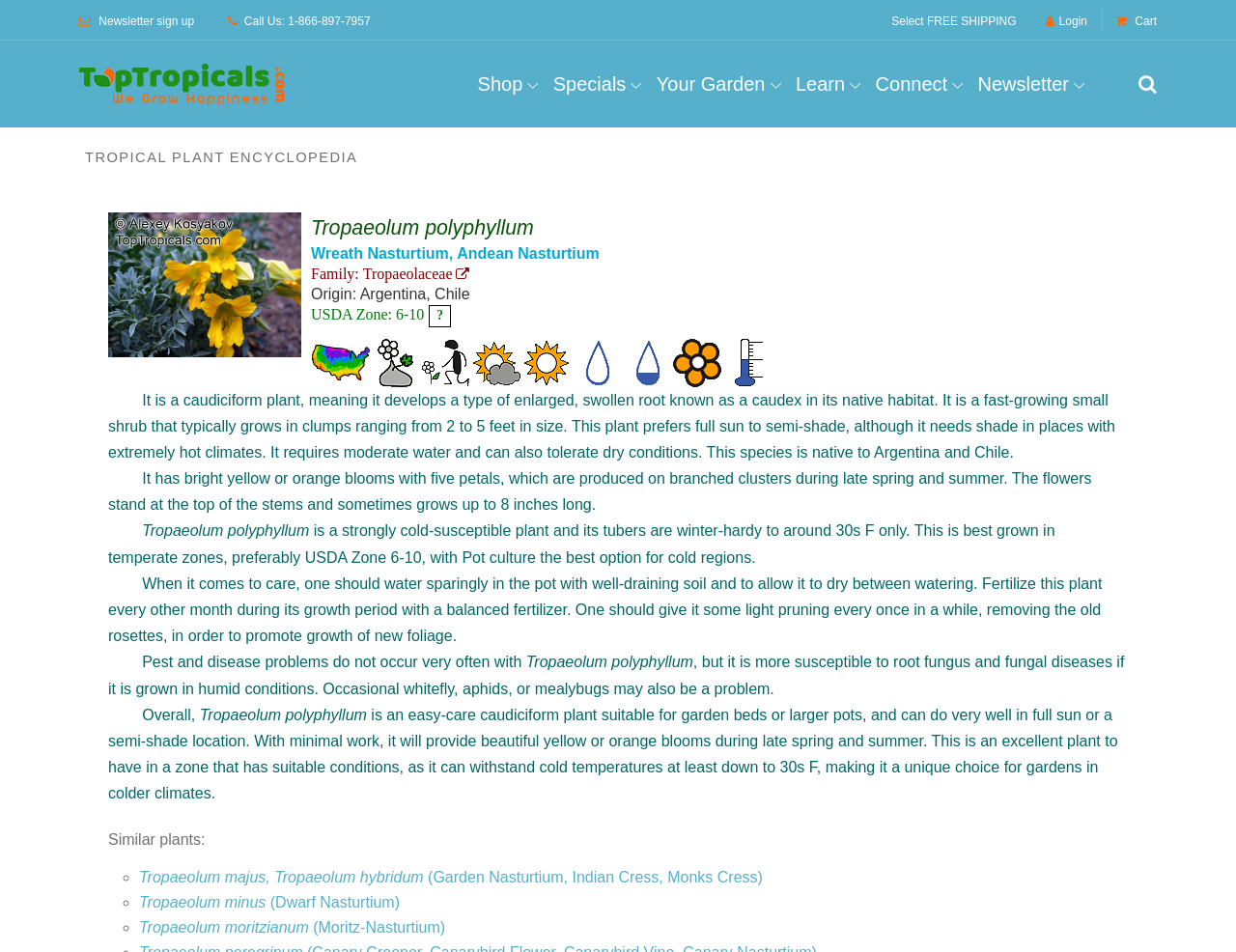What is the preferred sunlight condition for this plant?
Relying on the image, give a concise answer in one word or a brief phrase.

Full sun to semi-shade